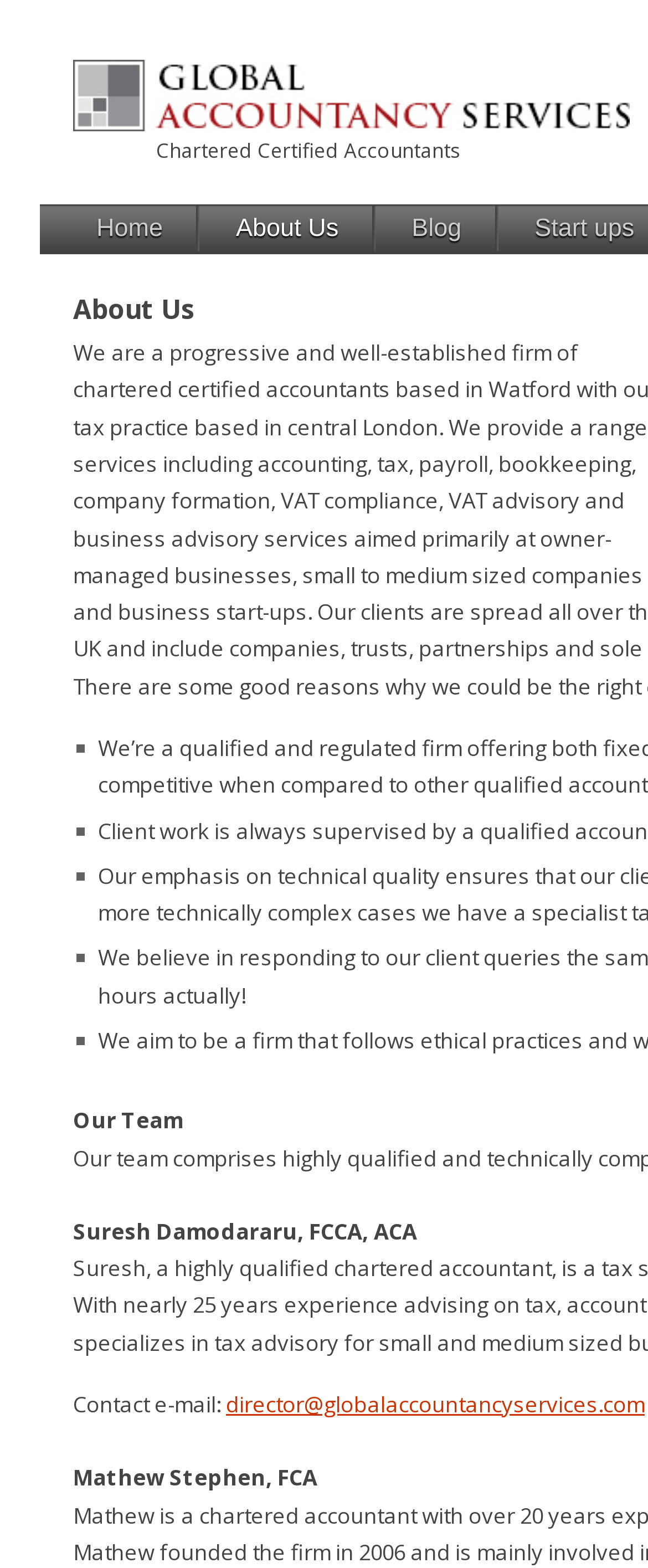What is the email address of the director?
Using the image, respond with a single word or phrase.

director@globalaccountancyservices.com